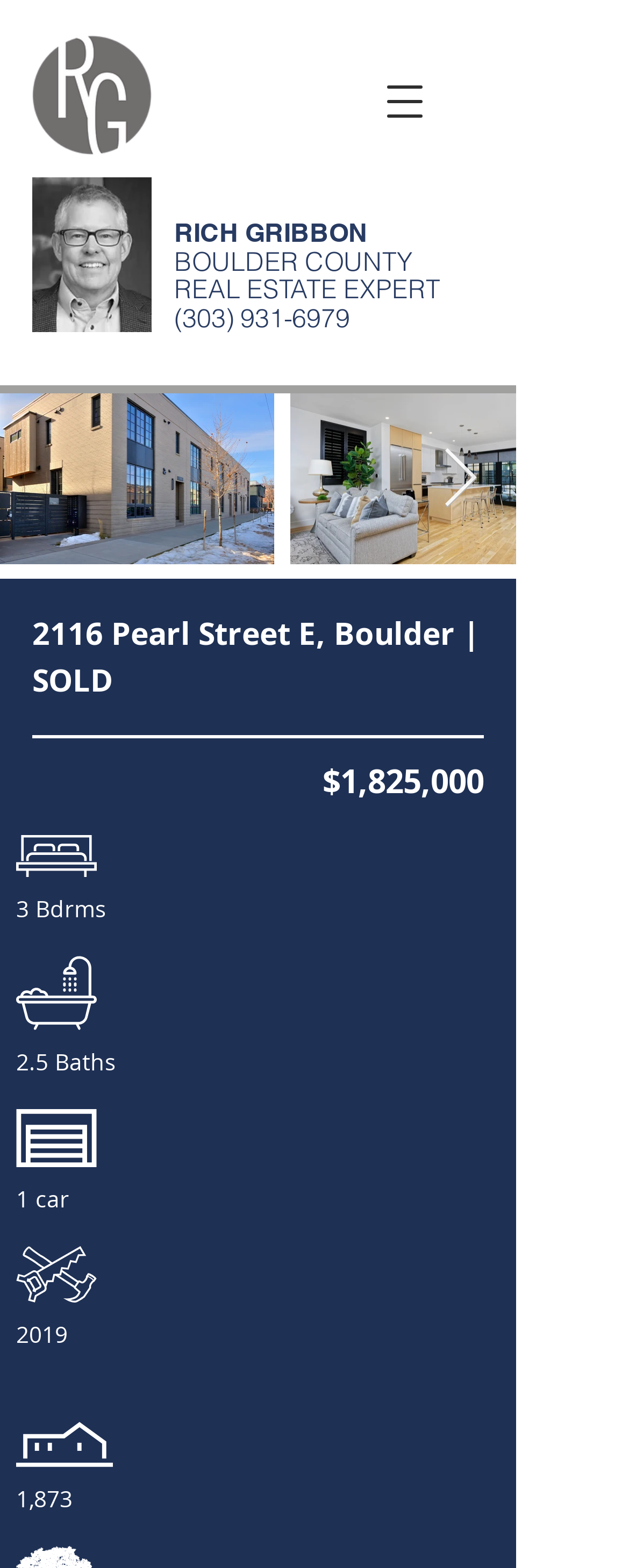Respond to the question below with a single word or phrase:
What is the address of the property?

2116 Pearl Street E, Boulder